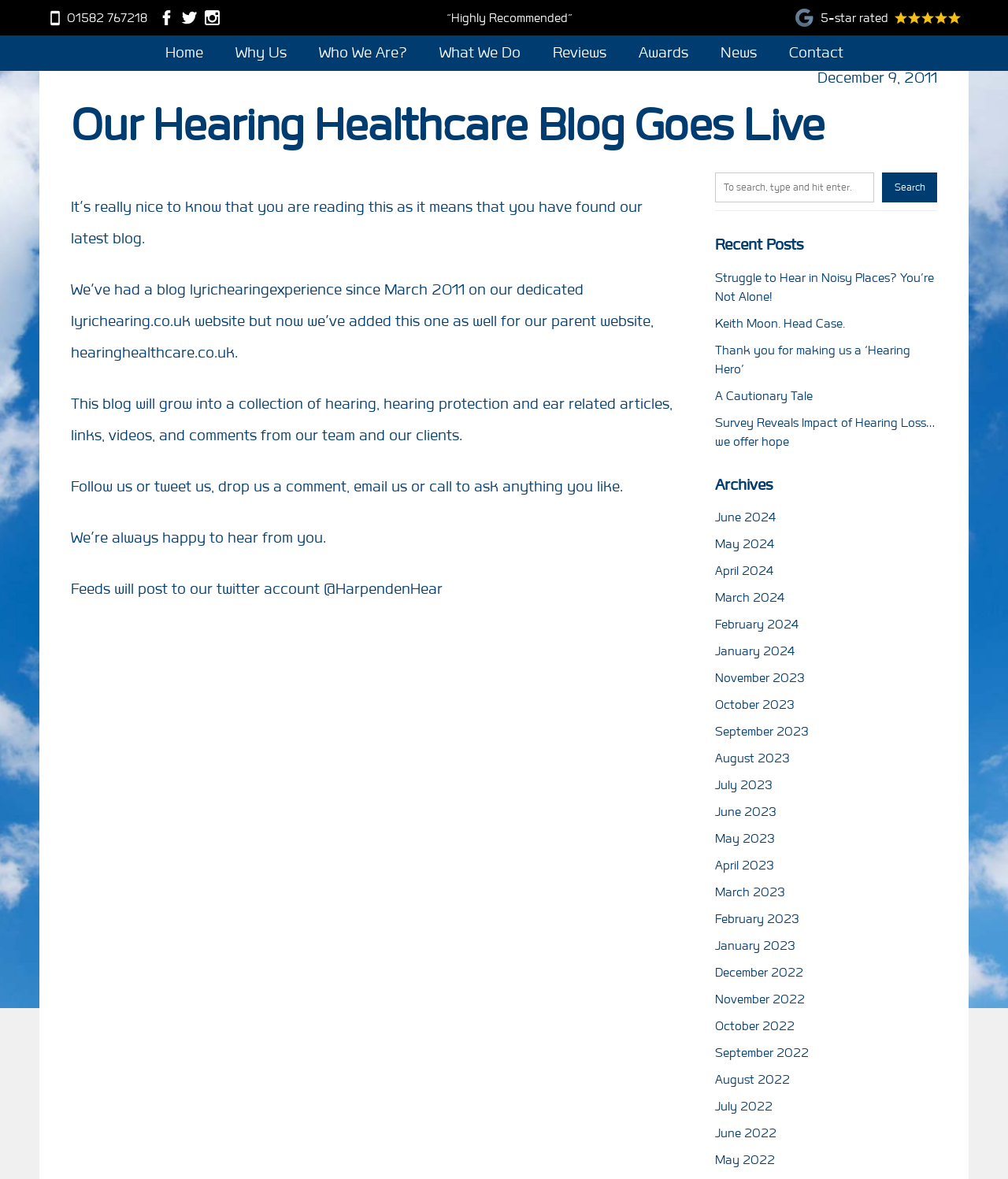Can you find and provide the main heading text of this webpage?

Our Hearing Healthcare Blog Goes Live